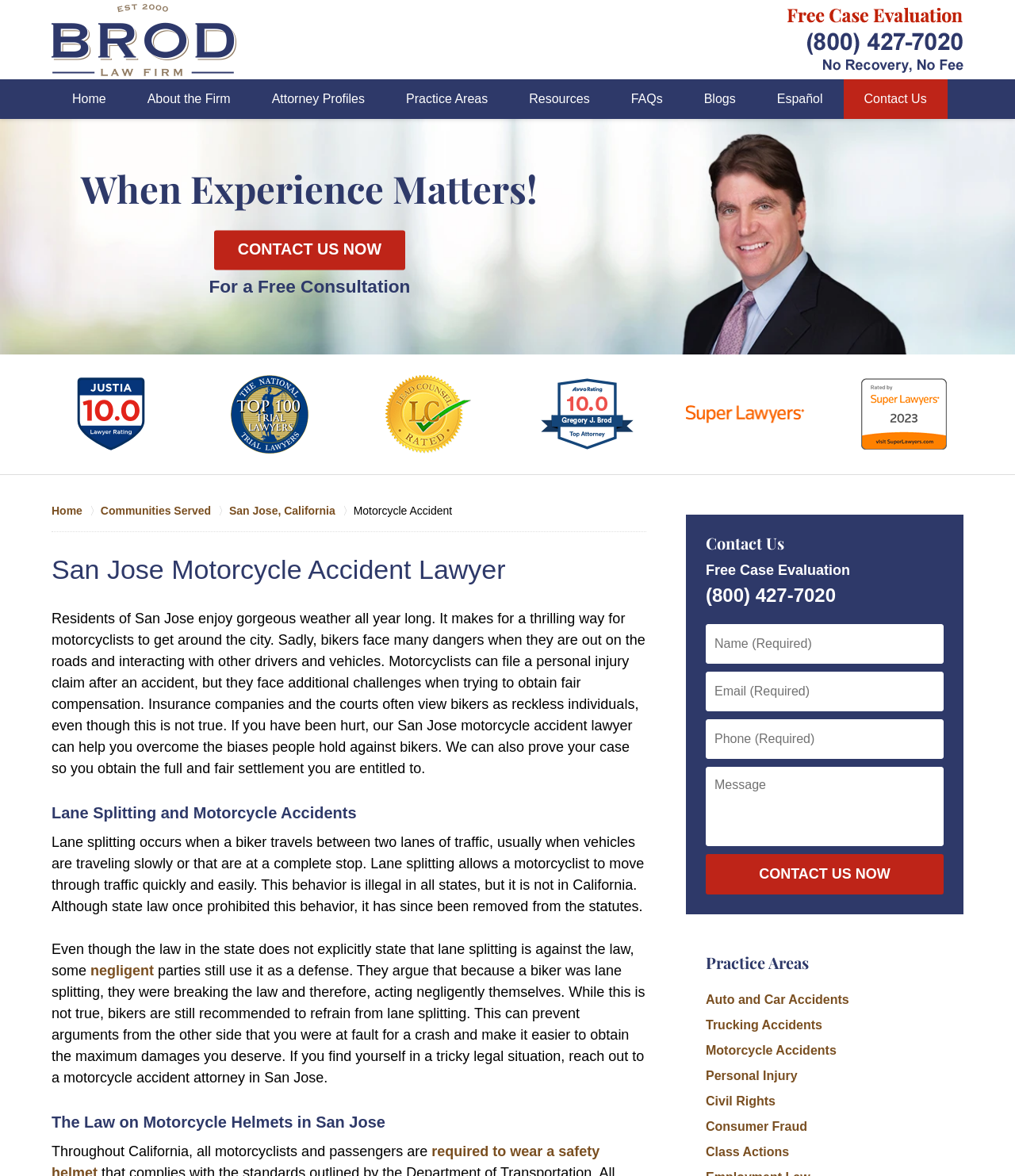Please give a short response to the question using one word or a phrase:
What is the name of the law firm?

Brod Law Firm